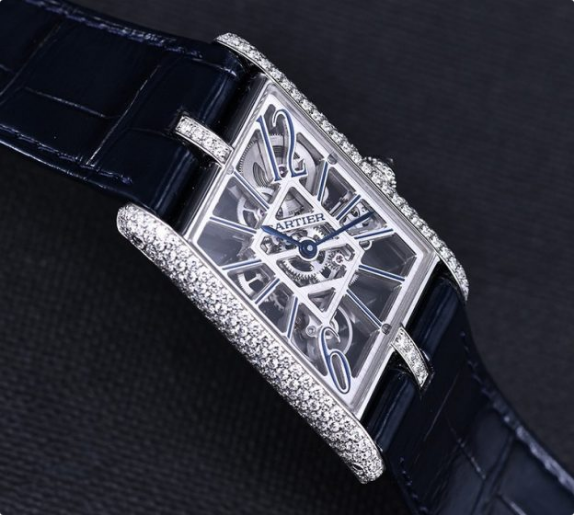Generate an in-depth description of the image.

The image showcases the exquisite **Replica Cartier Tank Asymétrique Platinum and Diamonds Watch HPI01370**, a stunning timepiece renowned for its luxurious design. This watch features a sleek, asymmetrical platinum case adorned with brilliant-cut round diamonds, enhancing its sophisticated aesthetic. The dial is hollowed out, revealing intricate details that echo the original Cartier design from 1936. Notable features include the blue hour markers contrasting beautifully against the silver-toned elements, creating an elegant yet modern charm. The watch is complemented by a classic blue alligator leather strap, perfectly aligning with the refined style of the Cartier Privé series. The attention to detail, from the delicate diamond-encrusted crown to the unique lugs, exemplifies Cartier's commitment to craftsmanship and luxury.